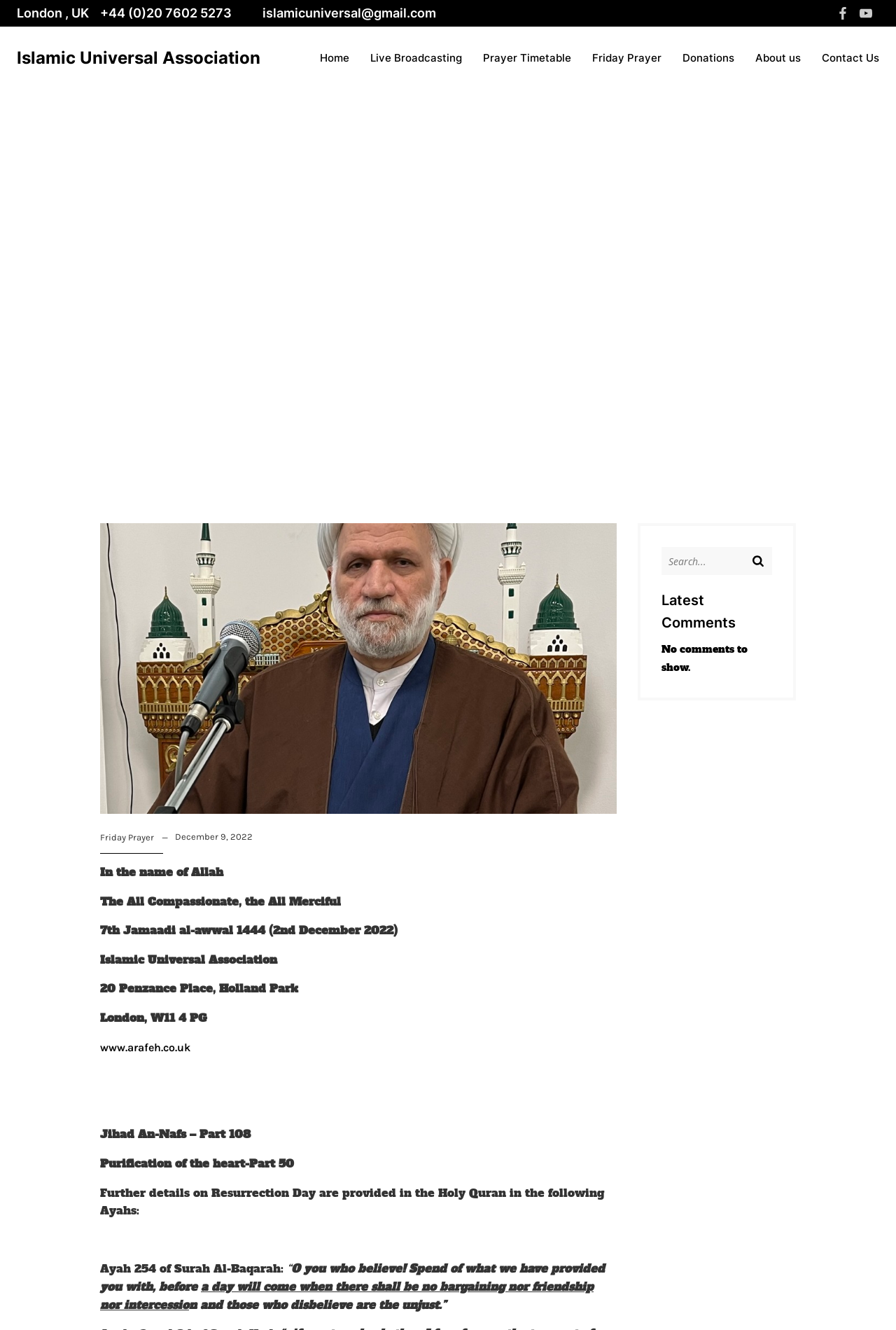Locate the bounding box coordinates of the element's region that should be clicked to carry out the following instruction: "Click the Facebook social link". The coordinates need to be four float numbers between 0 and 1, i.e., [left, top, right, bottom].

[0.93, 0.003, 0.955, 0.017]